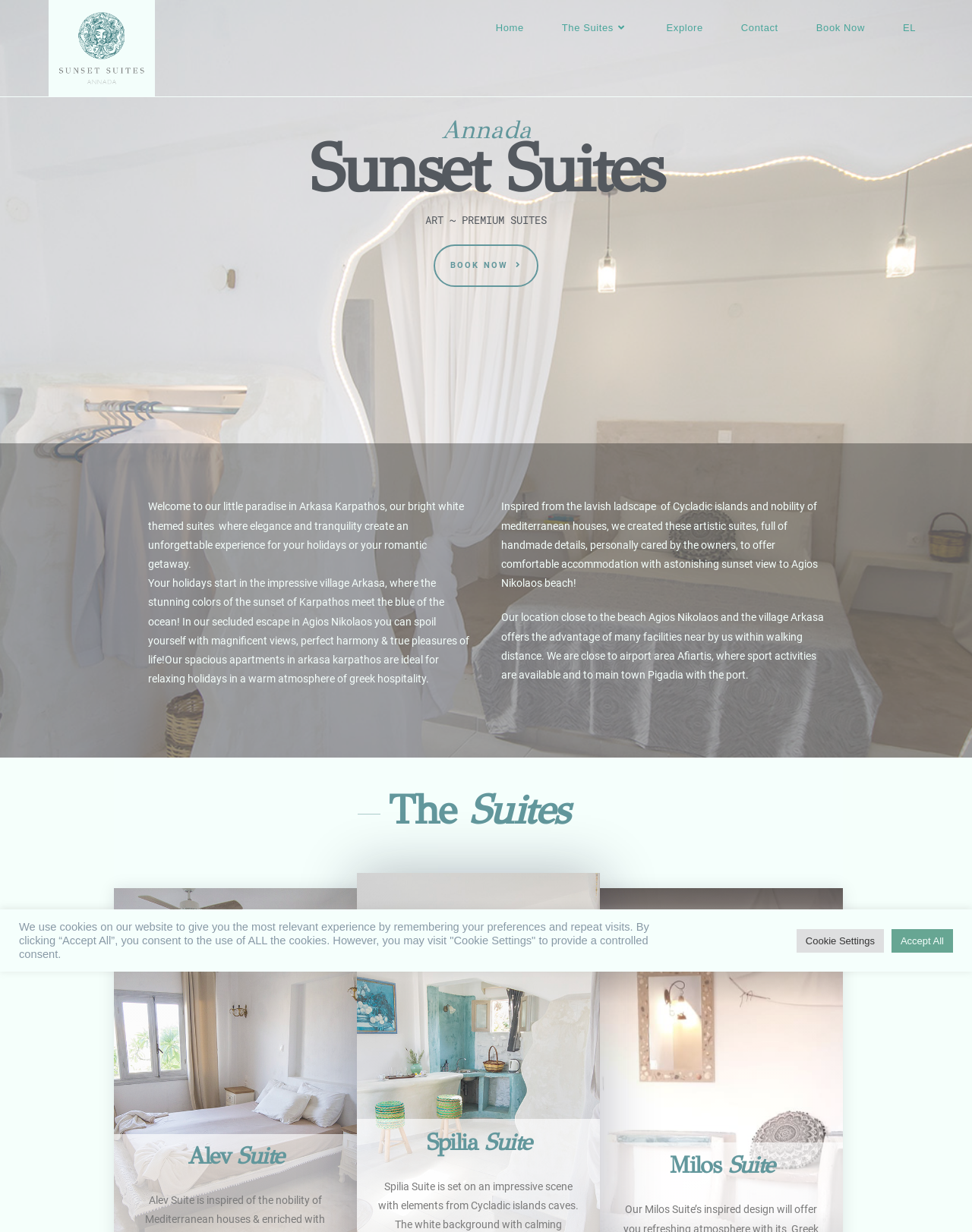Pinpoint the bounding box coordinates of the element you need to click to execute the following instruction: "Click the Explore link". The bounding box should be represented by four float numbers between 0 and 1, in the format [left, top, right, bottom].

[0.666, 0.0, 0.743, 0.046]